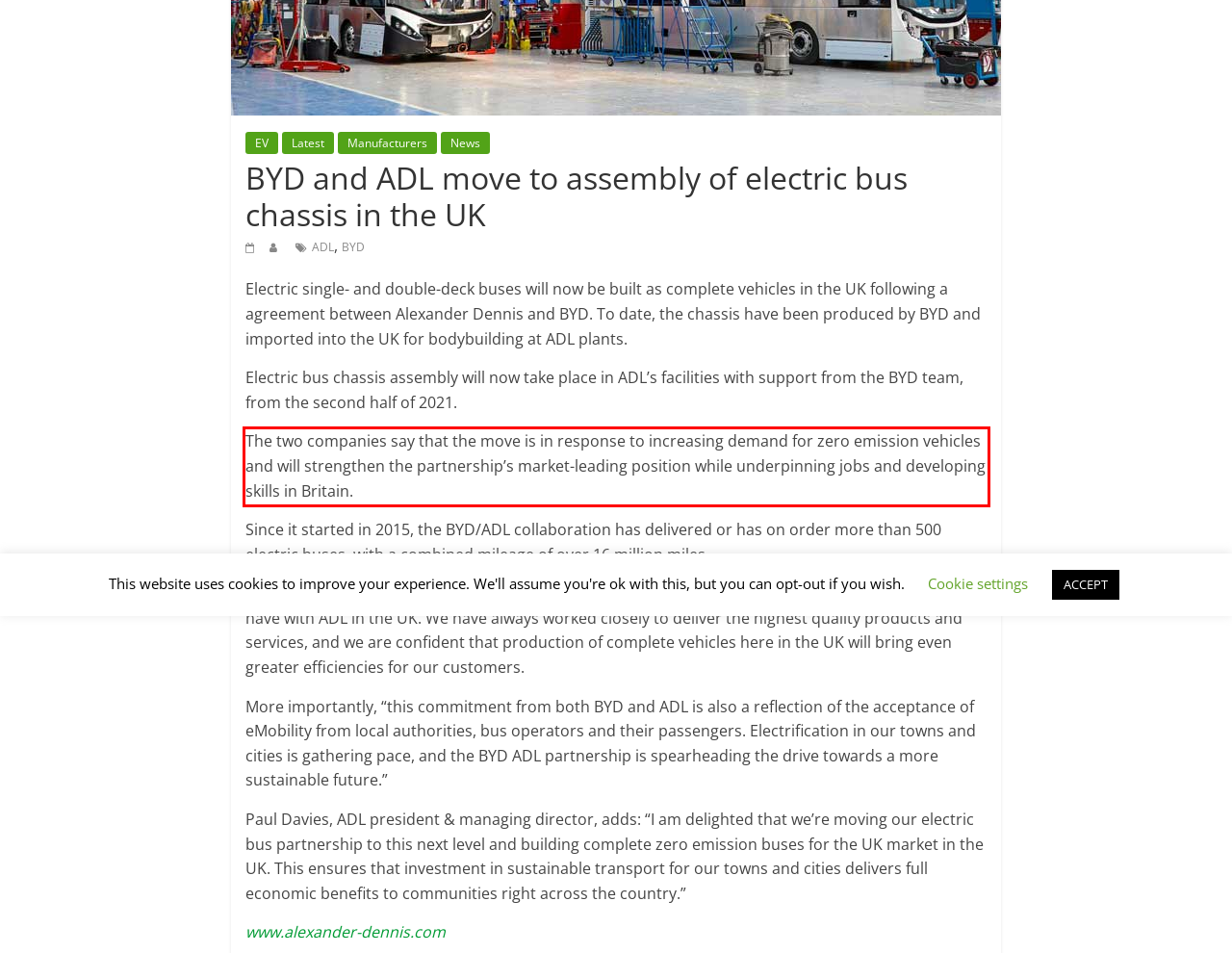You are given a screenshot of a webpage with a UI element highlighted by a red bounding box. Please perform OCR on the text content within this red bounding box.

The two companies say that the move is in response to increasing demand for zero emission vehicles and will strengthen the partnership’s market-leading position while underpinning jobs and developing skills in Britain.